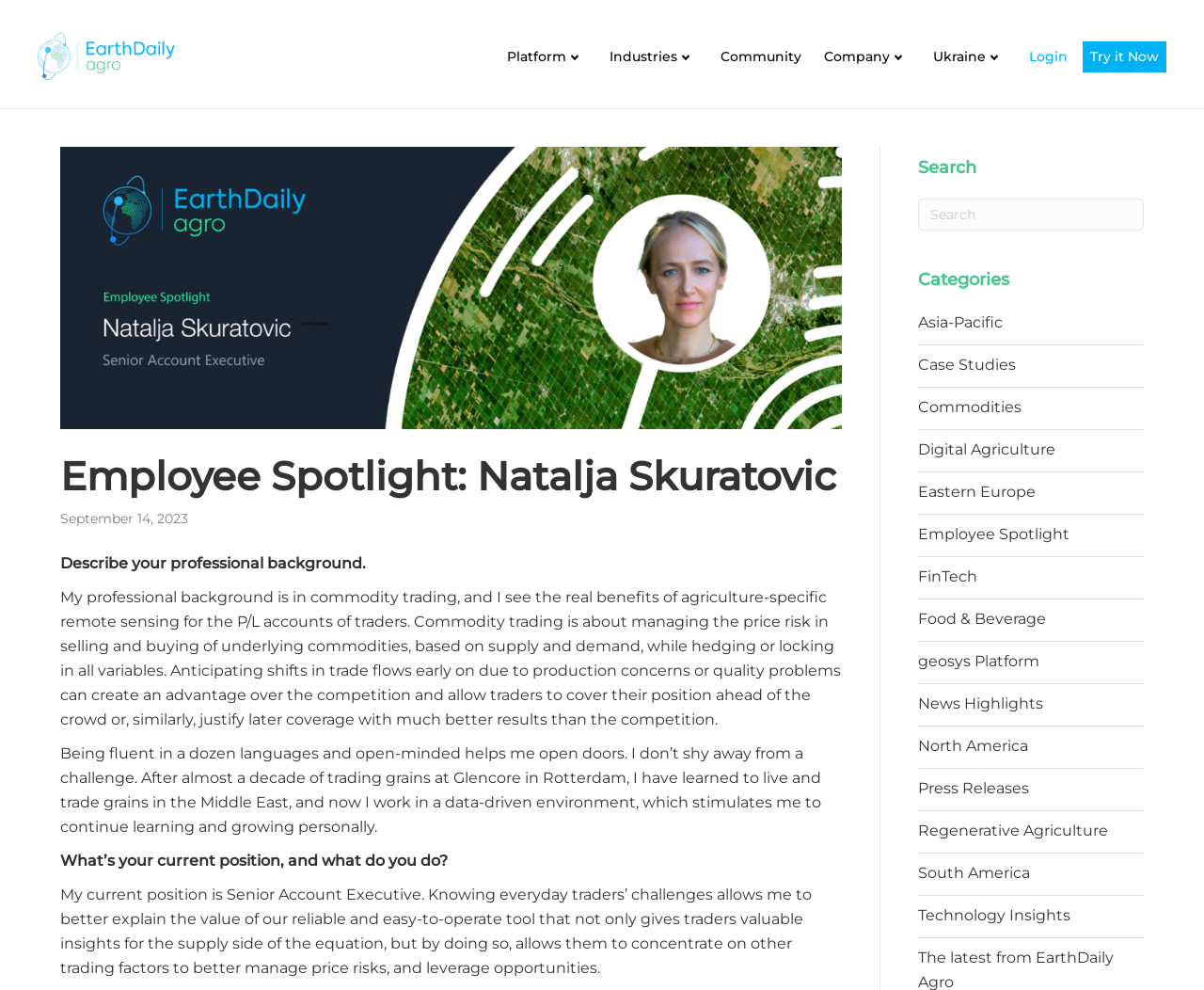Identify the bounding box for the described UI element: "Company".

[0.678, 0.041, 0.762, 0.073]